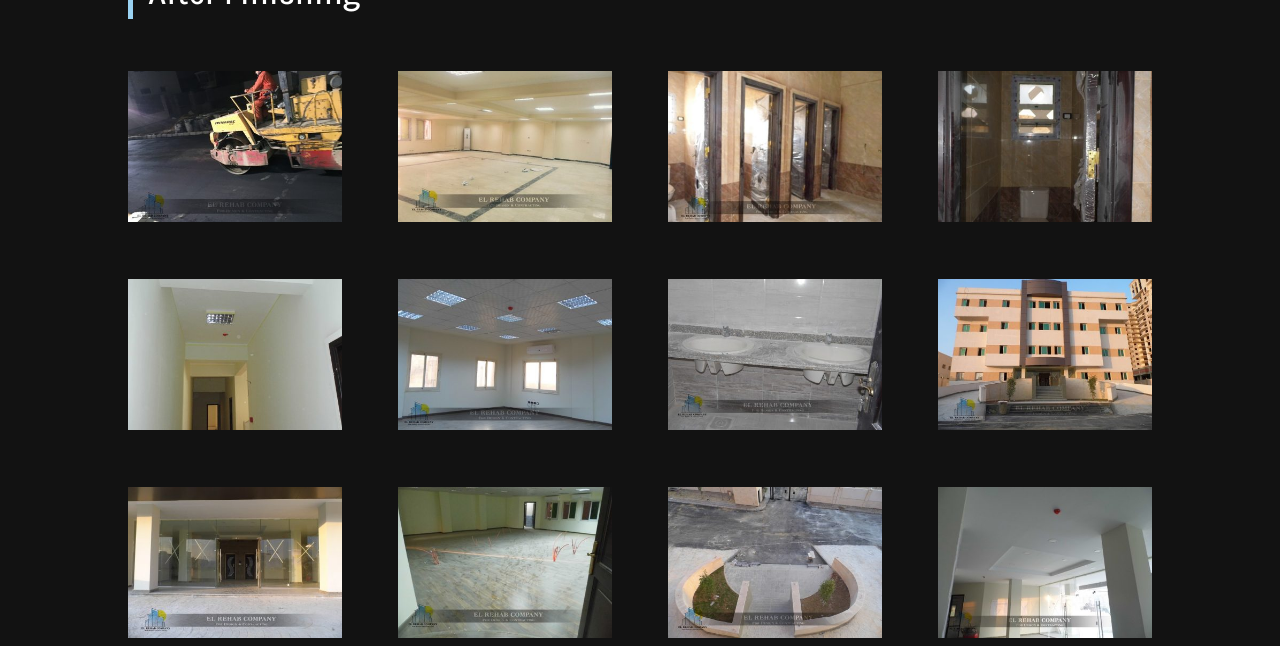Based on the element description, predict the bounding box coordinates (top-left x, top-left y, bottom-right x, bottom-right y) for the UI element in the screenshot: title="Communication Center imgs (1)"

[0.1, 0.321, 0.267, 0.35]